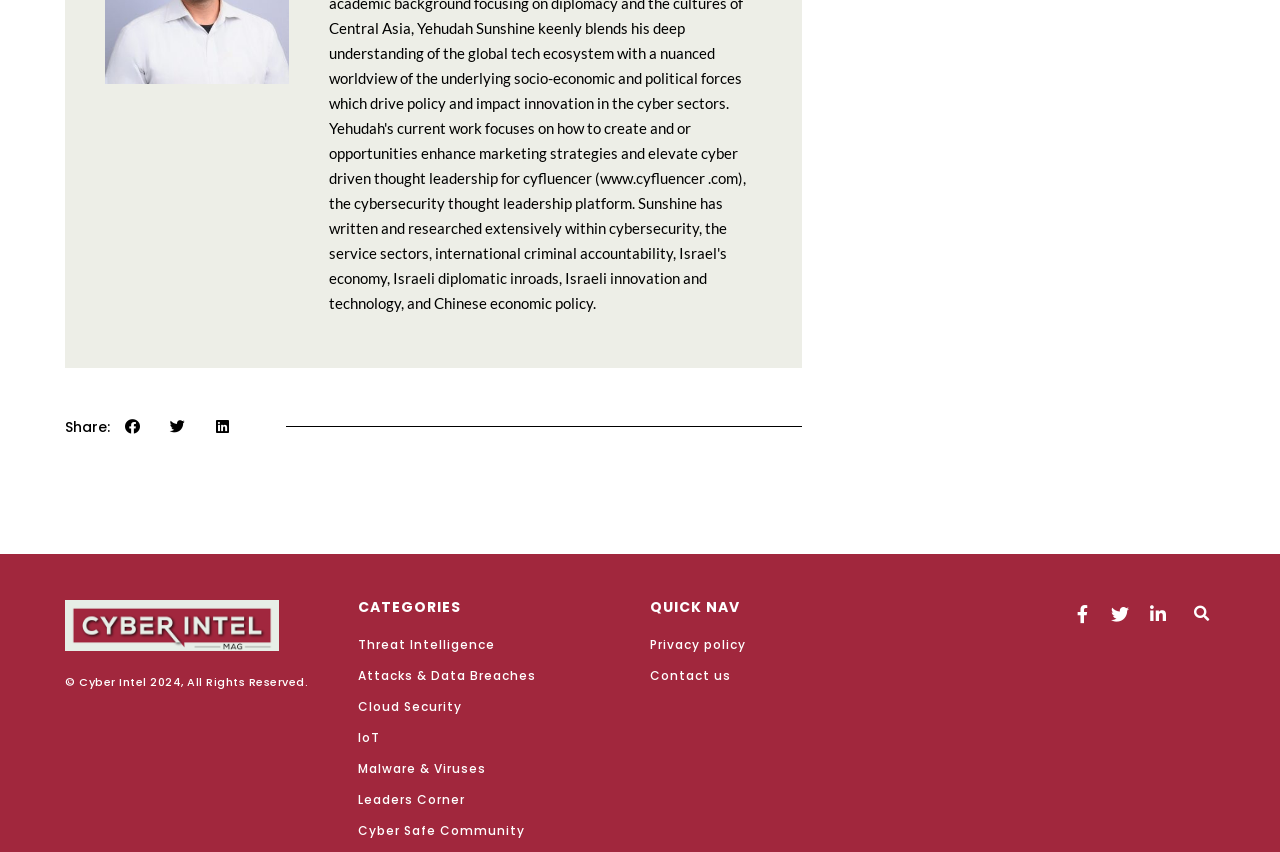Determine the bounding box coordinates of the target area to click to execute the following instruction: "Share on facebook."

[0.086, 0.492, 0.121, 0.509]